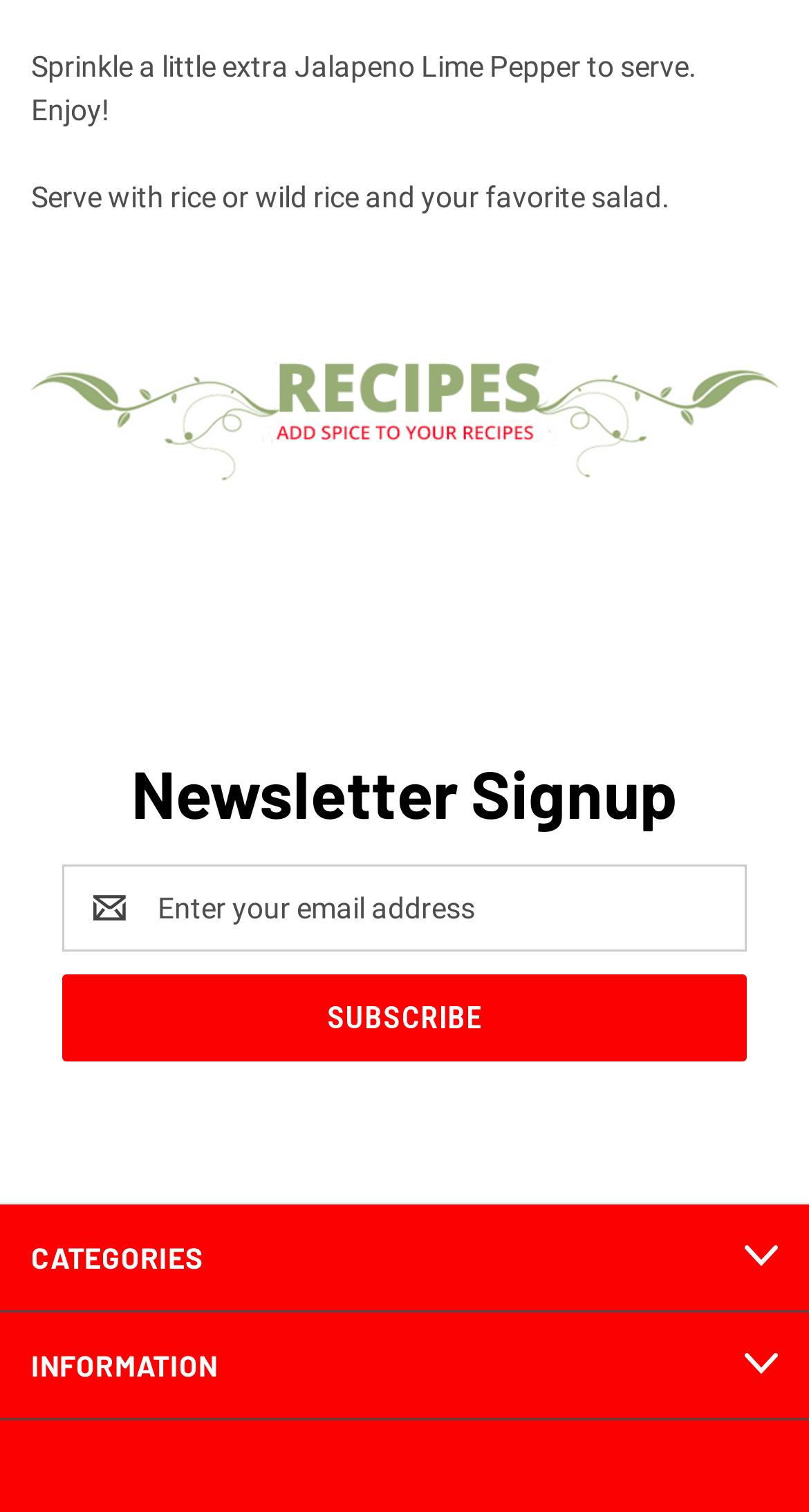What is the topic of the recipe on the webpage?
Kindly offer a detailed explanation using the data available in the image.

The webpage provides a recipe and suggests sprinkling Jalapeno Lime Pepper to serve, indicating that the topic of the recipe is related to Jalapeno Lime Pepper.